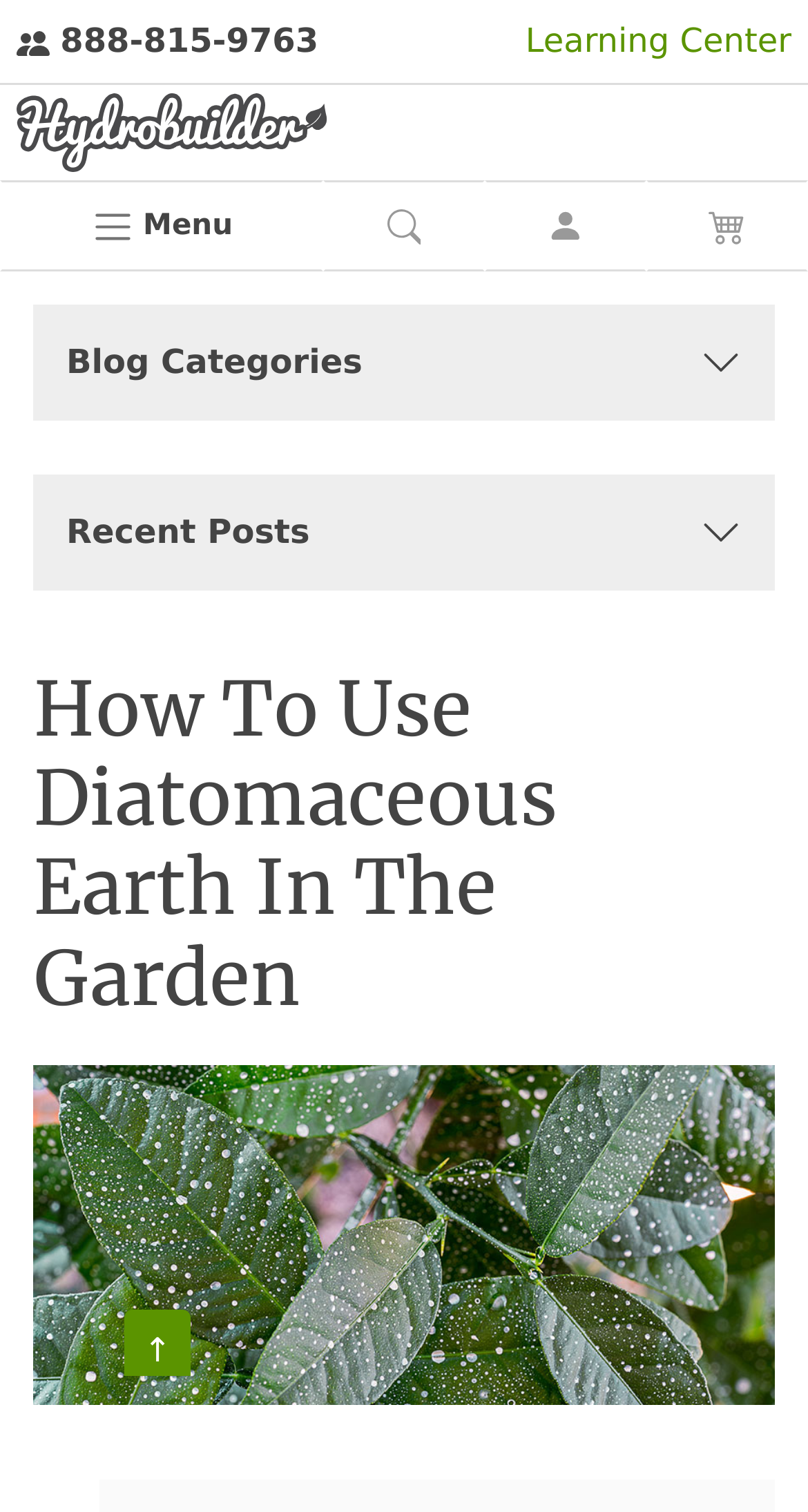Write an extensive caption that covers every aspect of the webpage.

The webpage is about learning how to use diatomaceous earth in the garden, with a focus on organic pest control. At the top left corner, there is a small image. Next to it, there is a phone number "888-815-9763" in the form of a link. On the top right side, there is a link to the "Learning Center" with an arrow icon indicating it can be expanded.

Below the top section, there is a navigation menu with a "Toggle navigation" button on the left side, accompanied by a "Menu" text. The menu has several links with icons, including a logo, a search icon, and a few other icons. These links are evenly spaced and take up about half of the screen width.

On the left side of the page, there are two buttons, "Blog Categories" and "Recent Posts", which can be expanded to show more content. Below these buttons, there is a heading "How To Use Diatomaceous Earth In The Garden" in a large font size. Under the heading, there is a large image related to the topic.

At the bottom of the page, there is a link with an upward arrow "↑" that likely takes the user back to the top of the page. Overall, the webpage has a simple and organized layout, with a focus on providing information about using diatomaceous earth in gardening.